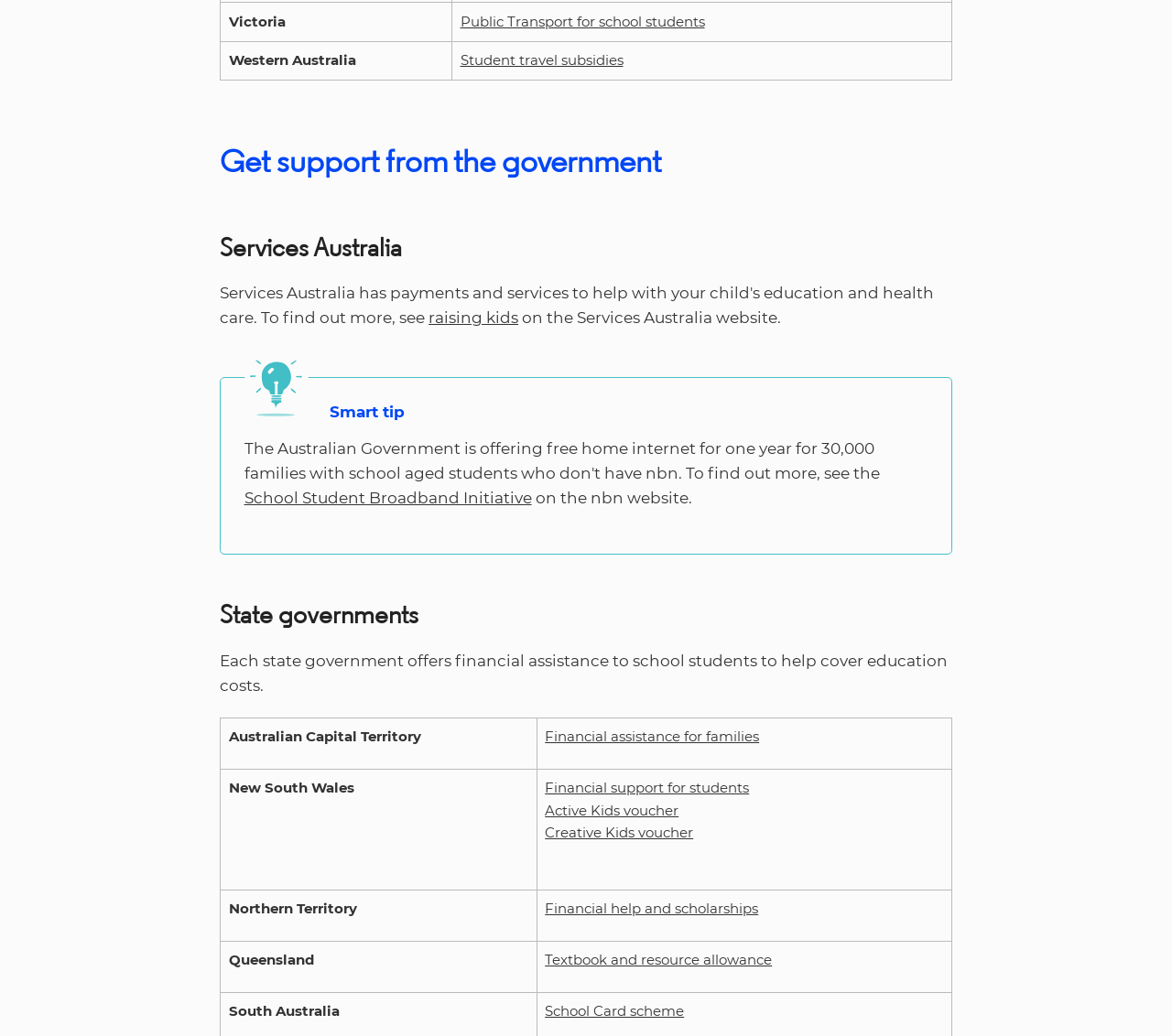Examine the image and give a thorough answer to the following question:
What is the name of the initiative for school students in Western Australia?

I examined the section with the heading 'Get support from the government' and found a row with a gridcell containing the text 'Western Australia' and another gridcell with a link 'Student travel subsidies', which is the name of the initiative for school students in Western Australia.